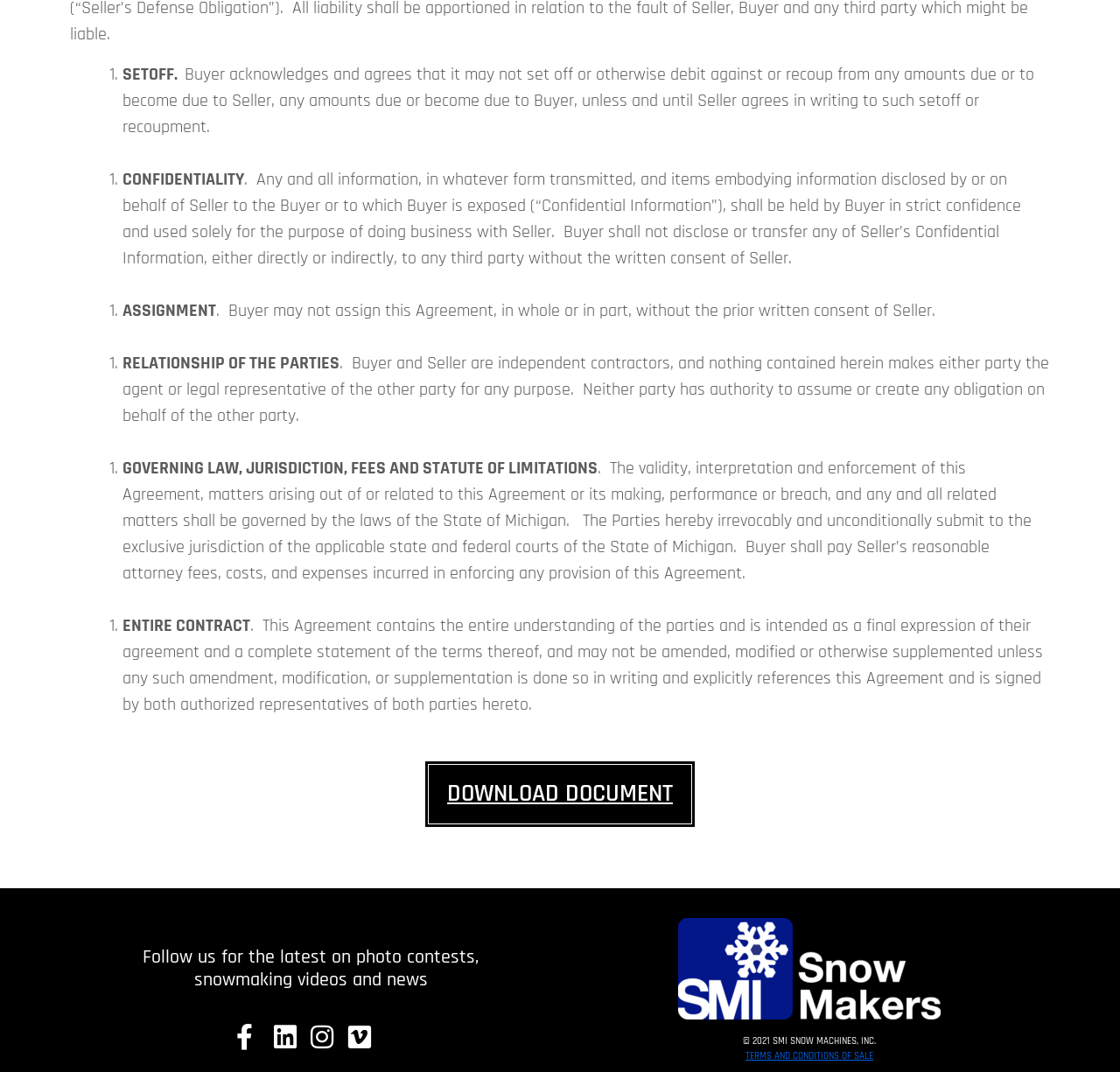Identify the bounding box for the UI element that is described as follows: "Support Team".

None